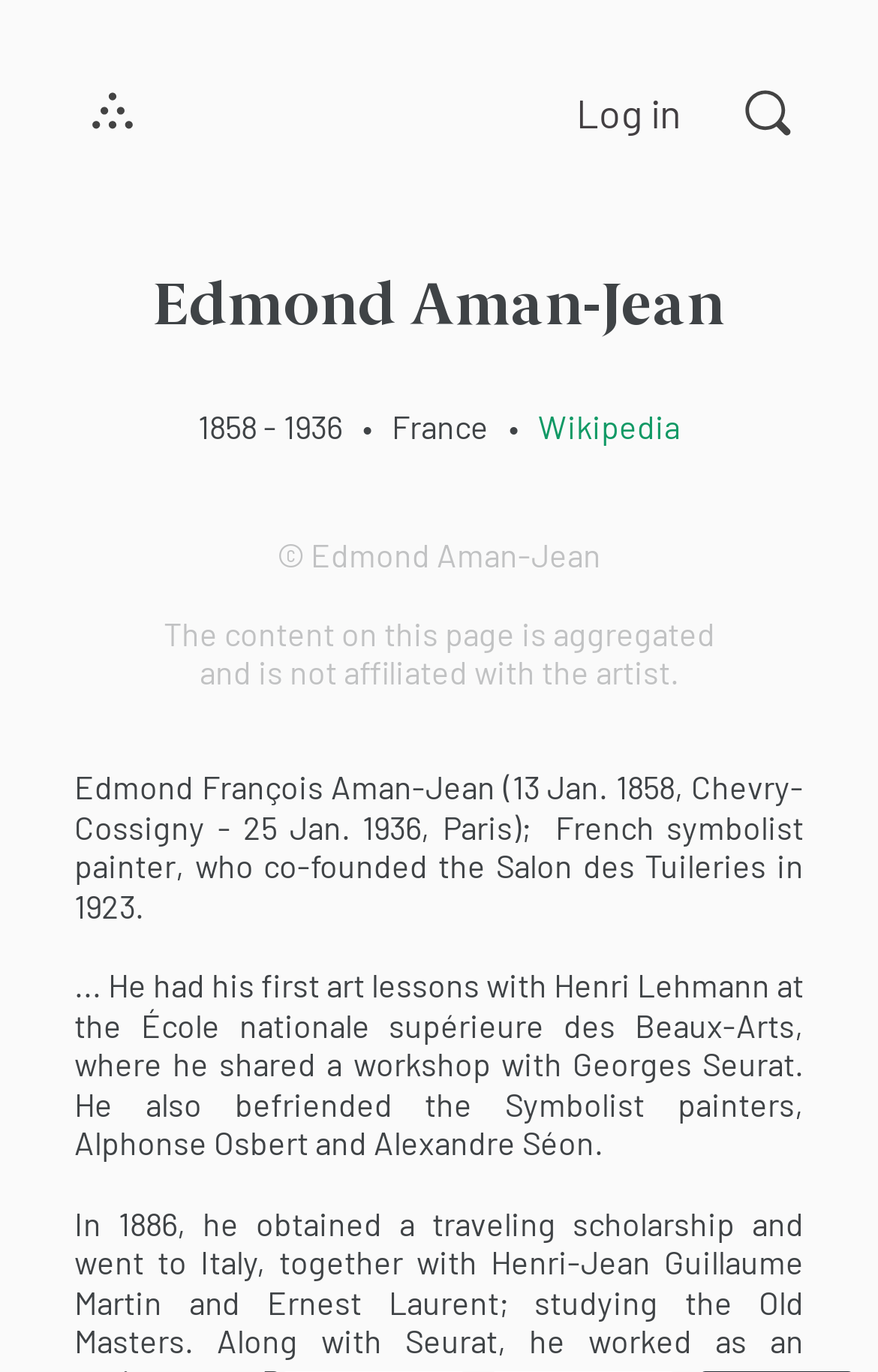Provide the bounding box coordinates for the specified HTML element described in this description: "Wikipedia". The coordinates should be four float numbers ranging from 0 to 1, in the format [left, top, right, bottom].

[0.613, 0.297, 0.774, 0.325]